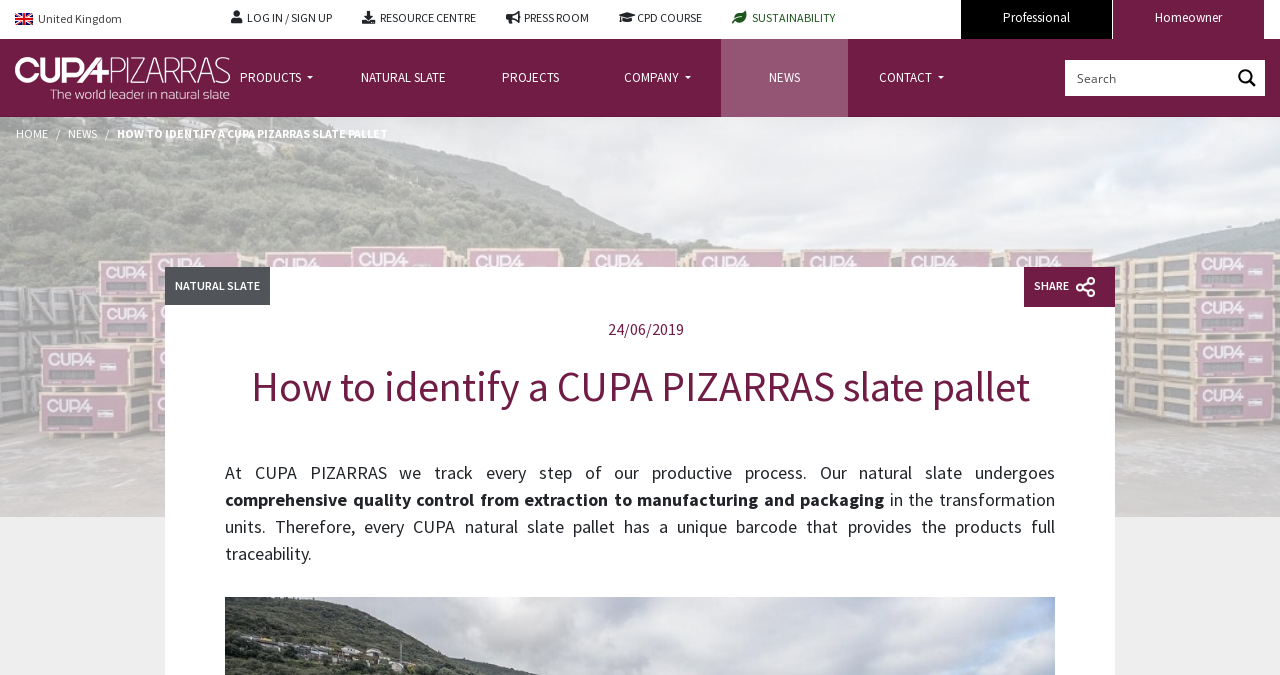What is the process that CUPA PIZARRAS tracks from extraction to manufacturing and packaging?
Give a single word or phrase answer based on the content of the image.

Comprehensive quality control